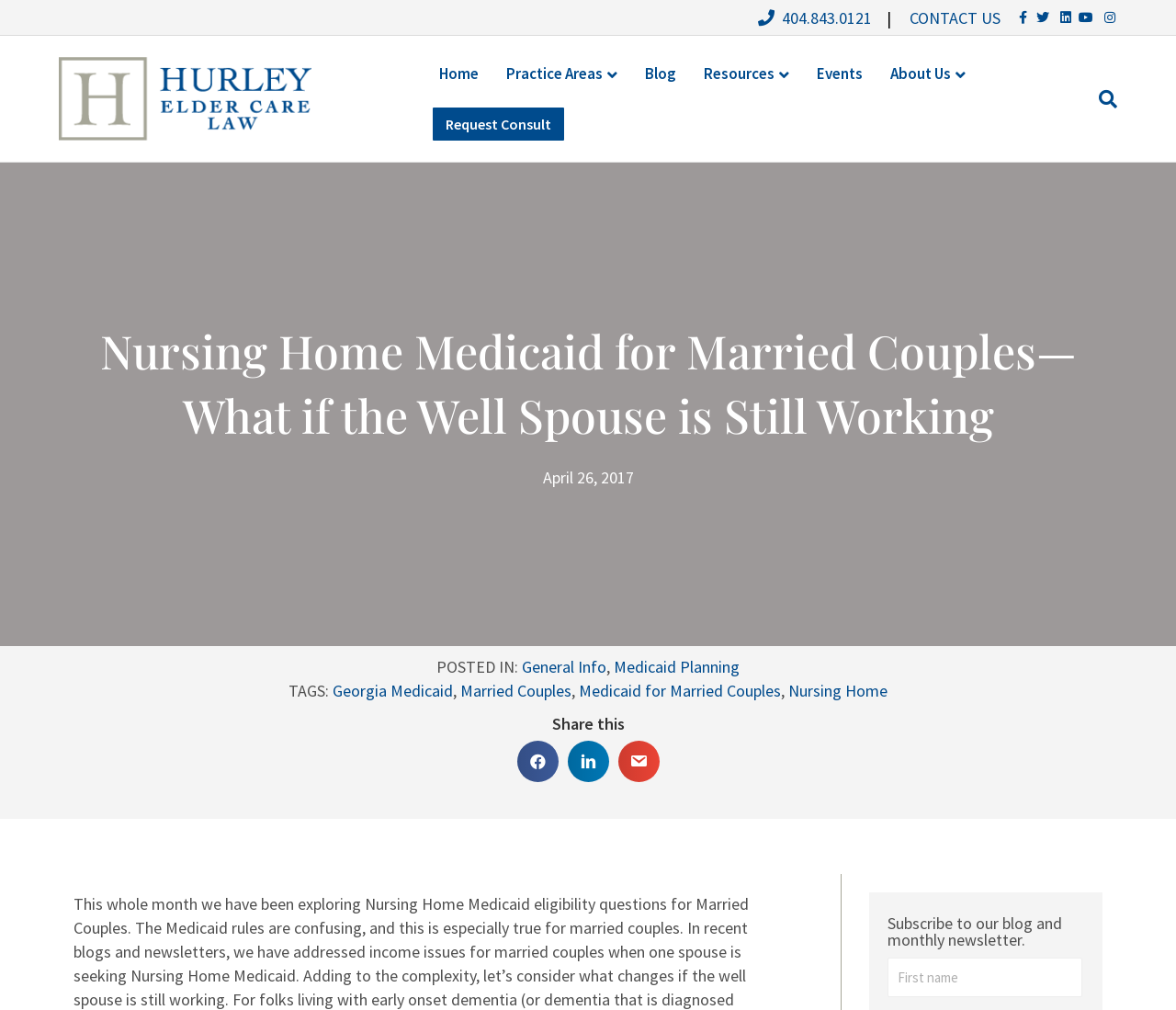How many social media links are available?
By examining the image, provide a one-word or phrase answer.

5